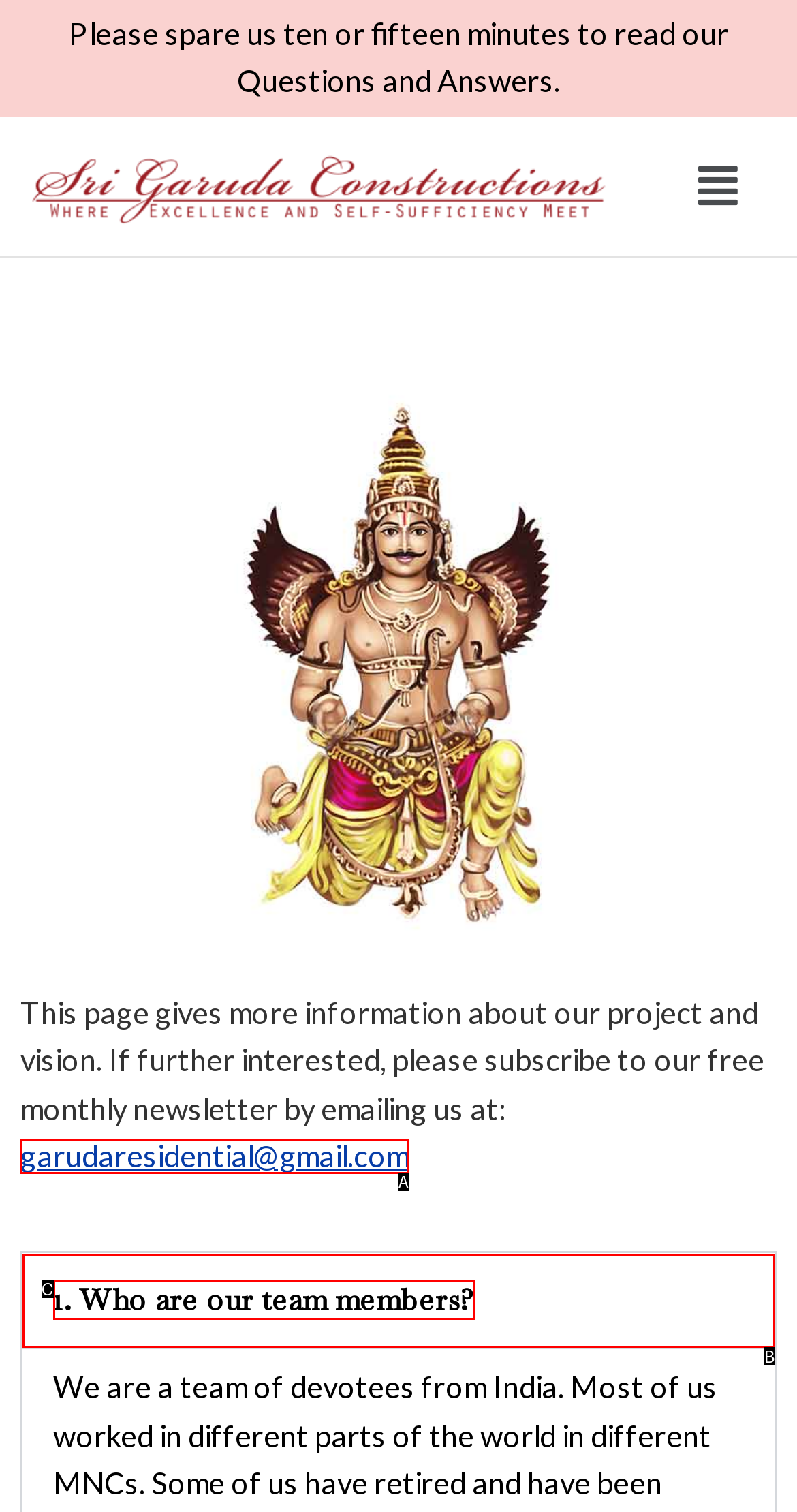Using the element description: garudaresidential@gmail.com, select the HTML element that matches best. Answer with the letter of your choice.

A